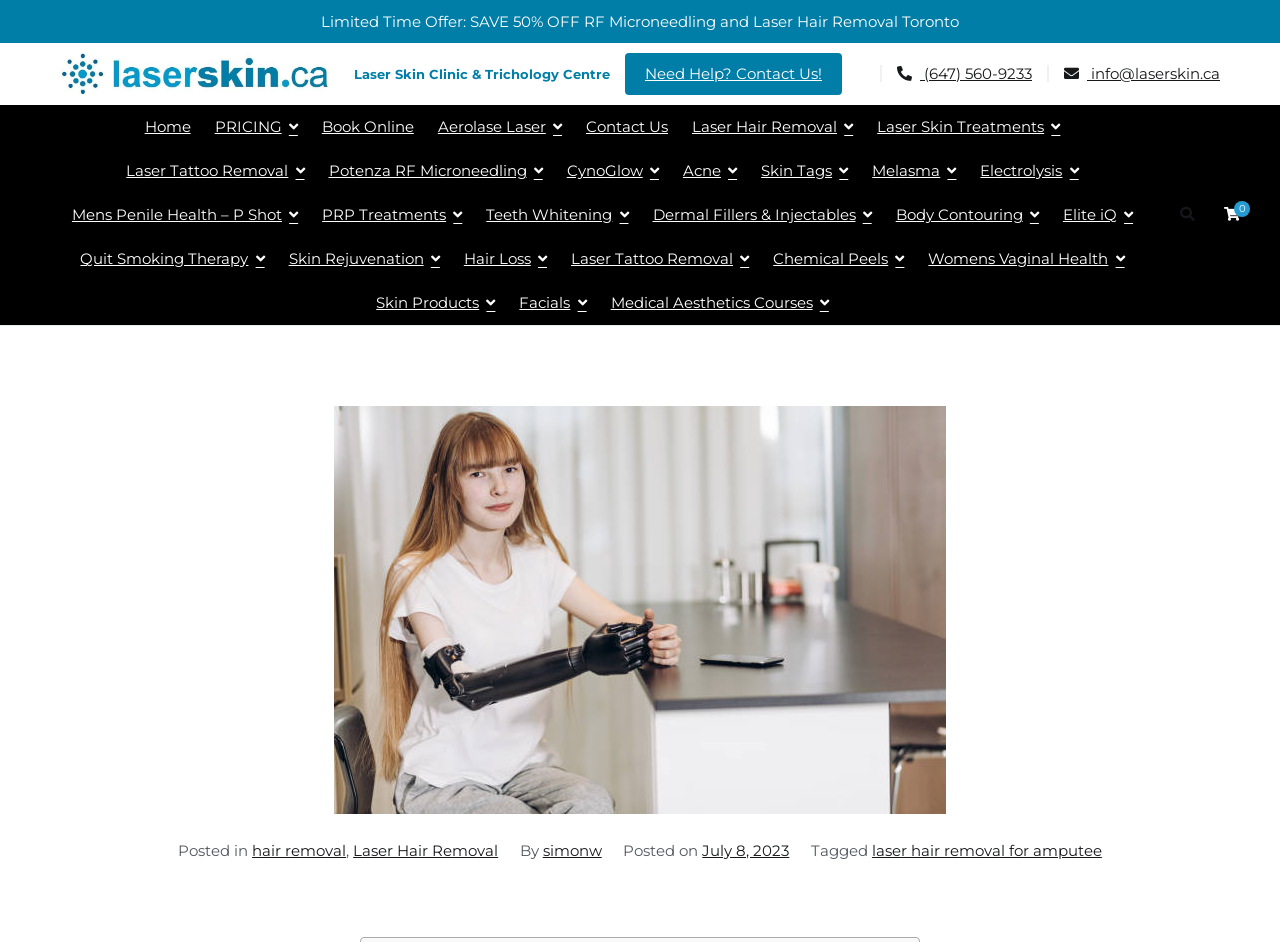Please identify the bounding box coordinates of the element on the webpage that should be clicked to follow this instruction: "Read the blog post about laser hair removal for amputees by clicking the 'laser hair removal for amputee' link". The bounding box coordinates should be given as four float numbers between 0 and 1, formatted as [left, top, right, bottom].

[0.681, 0.892, 0.861, 0.912]